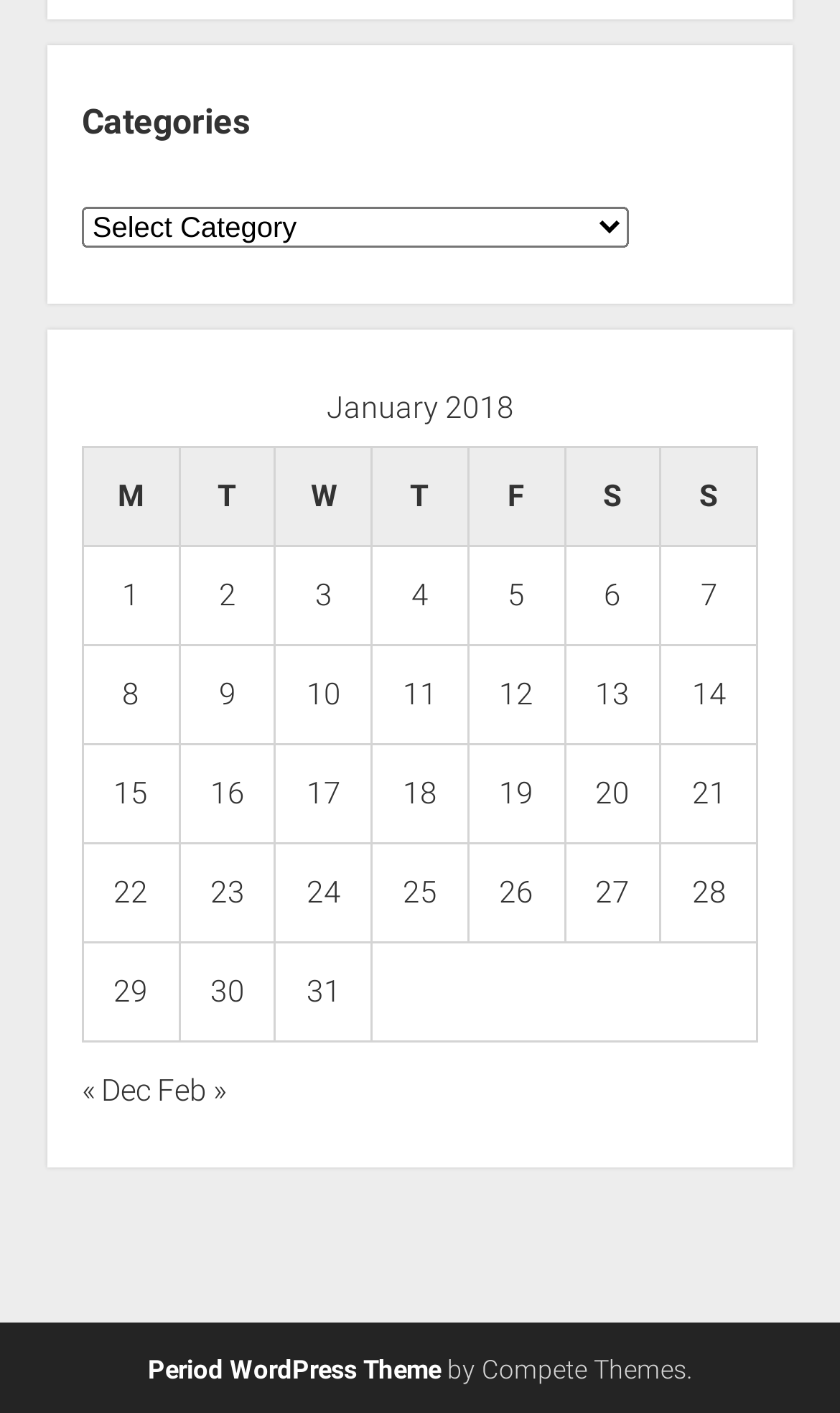Kindly provide the bounding box coordinates of the section you need to click on to fulfill the given instruction: "Read more about us".

None